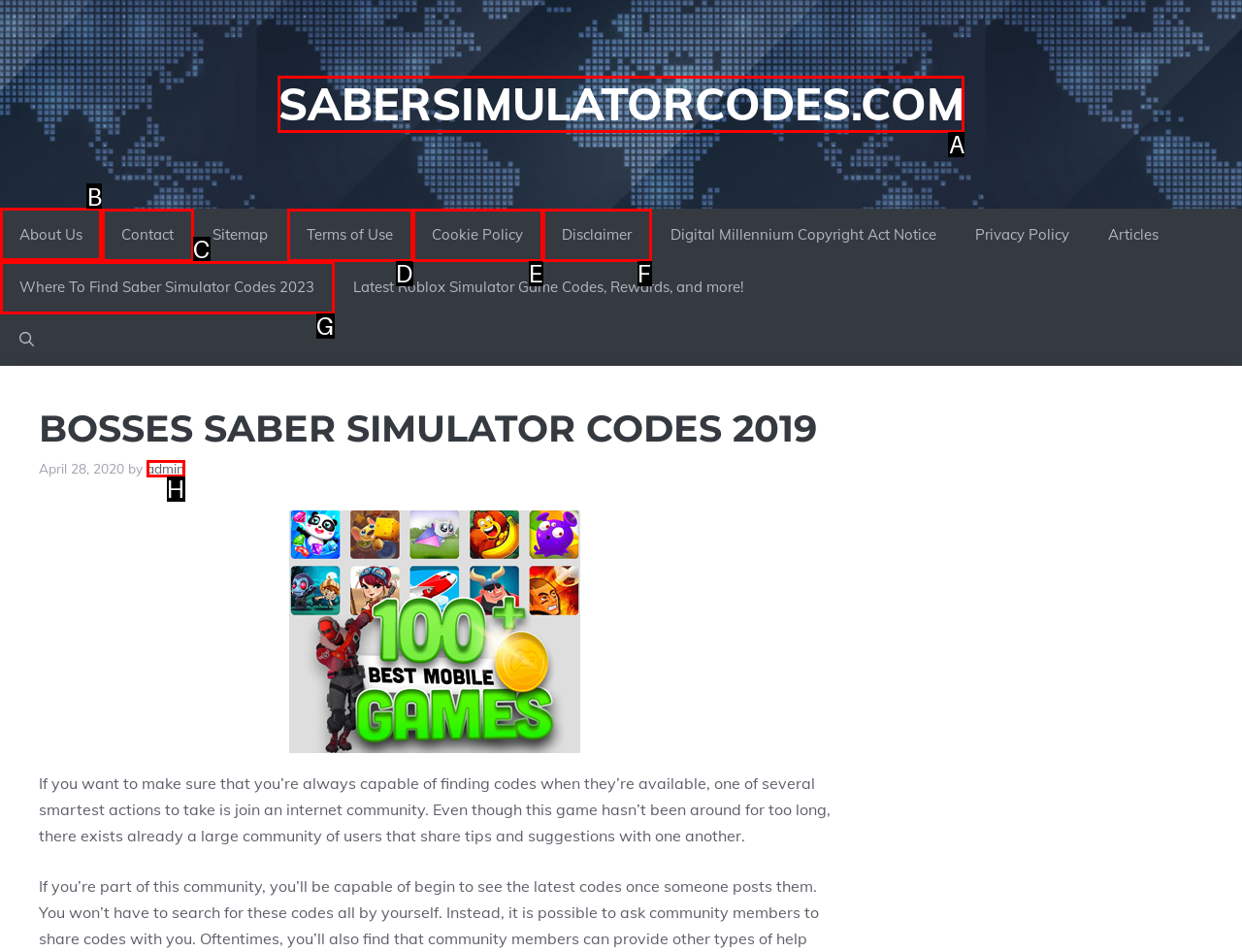Which option should be clicked to execute the following task: visit the about us page? Respond with the letter of the selected option.

B